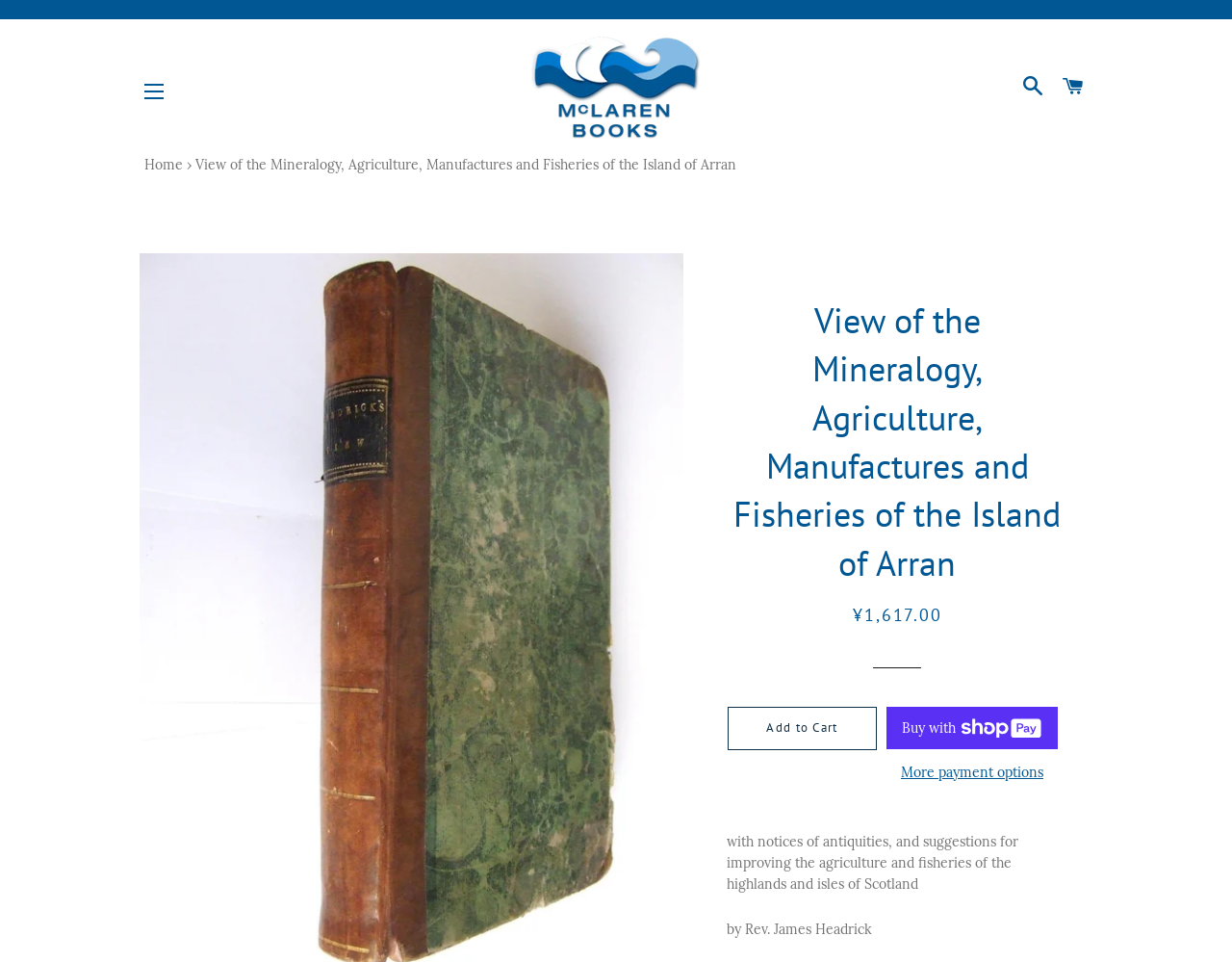Specify the bounding box coordinates of the area to click in order to follow the given instruction: "Add to cart."

[0.591, 0.735, 0.712, 0.78]